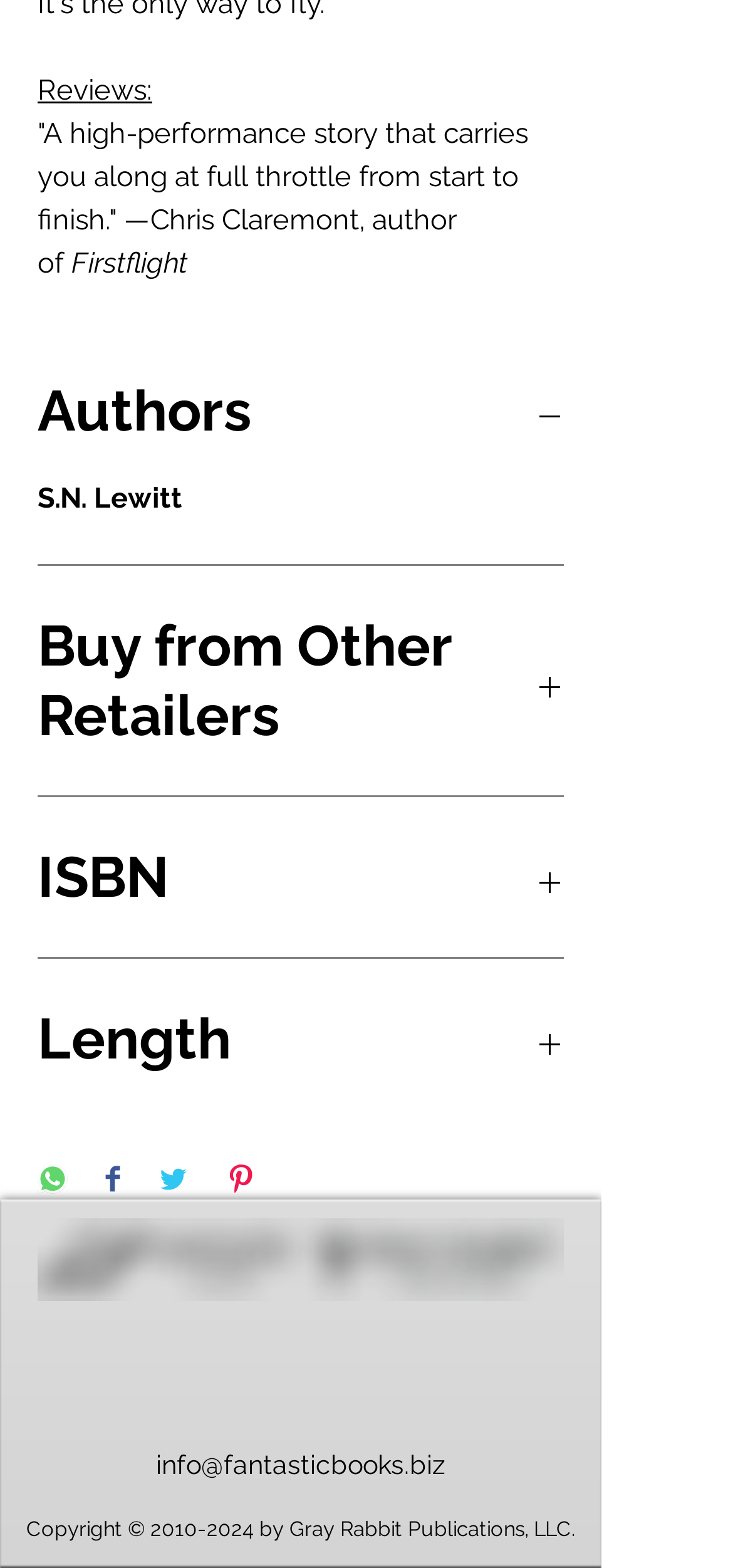Please predict the bounding box coordinates of the element's region where a click is necessary to complete the following instruction: "Click the 'Authors' button". The coordinates should be represented by four float numbers between 0 and 1, i.e., [left, top, right, bottom].

[0.051, 0.239, 0.769, 0.284]